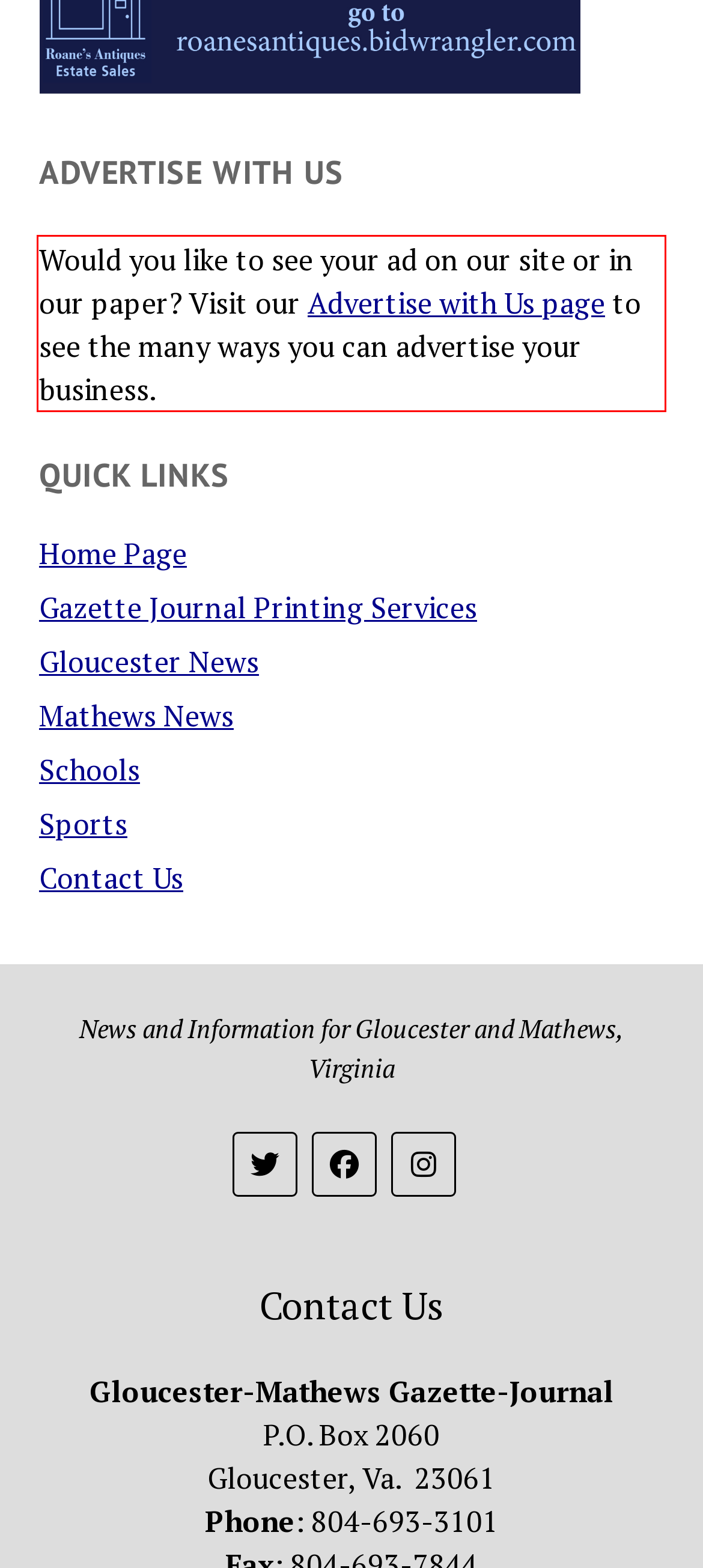Identify the red bounding box in the webpage screenshot and perform OCR to generate the text content enclosed.

Would you like to see your ad on our site or in our paper? Visit our Advertise with Us page to see the many ways you can advertise your business.